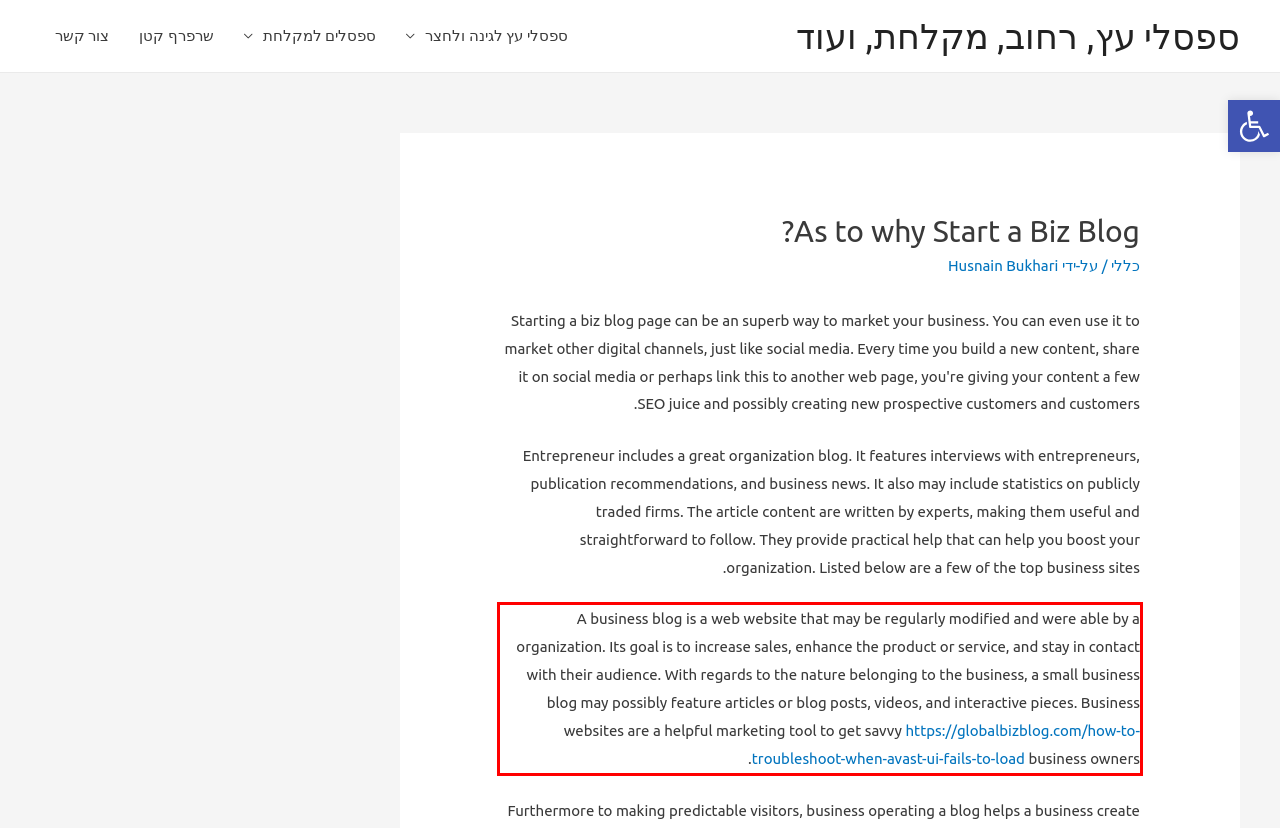You have a screenshot of a webpage with a red bounding box. Identify and extract the text content located inside the red bounding box.

A business blog is a web website that may be regularly modified and were able by a organization. Its goal is to increase sales, enhance the product or service, and stay in contact with their audience. With regards to the nature belonging to the business, a small business blog may possibly feature articles or blog posts, videos, and interactive pieces. Business websites are a helpful marketing tool to get savvy https://globalbizblog.com/how-to-troubleshoot-when-avast-ui-fails-to-load business owners.